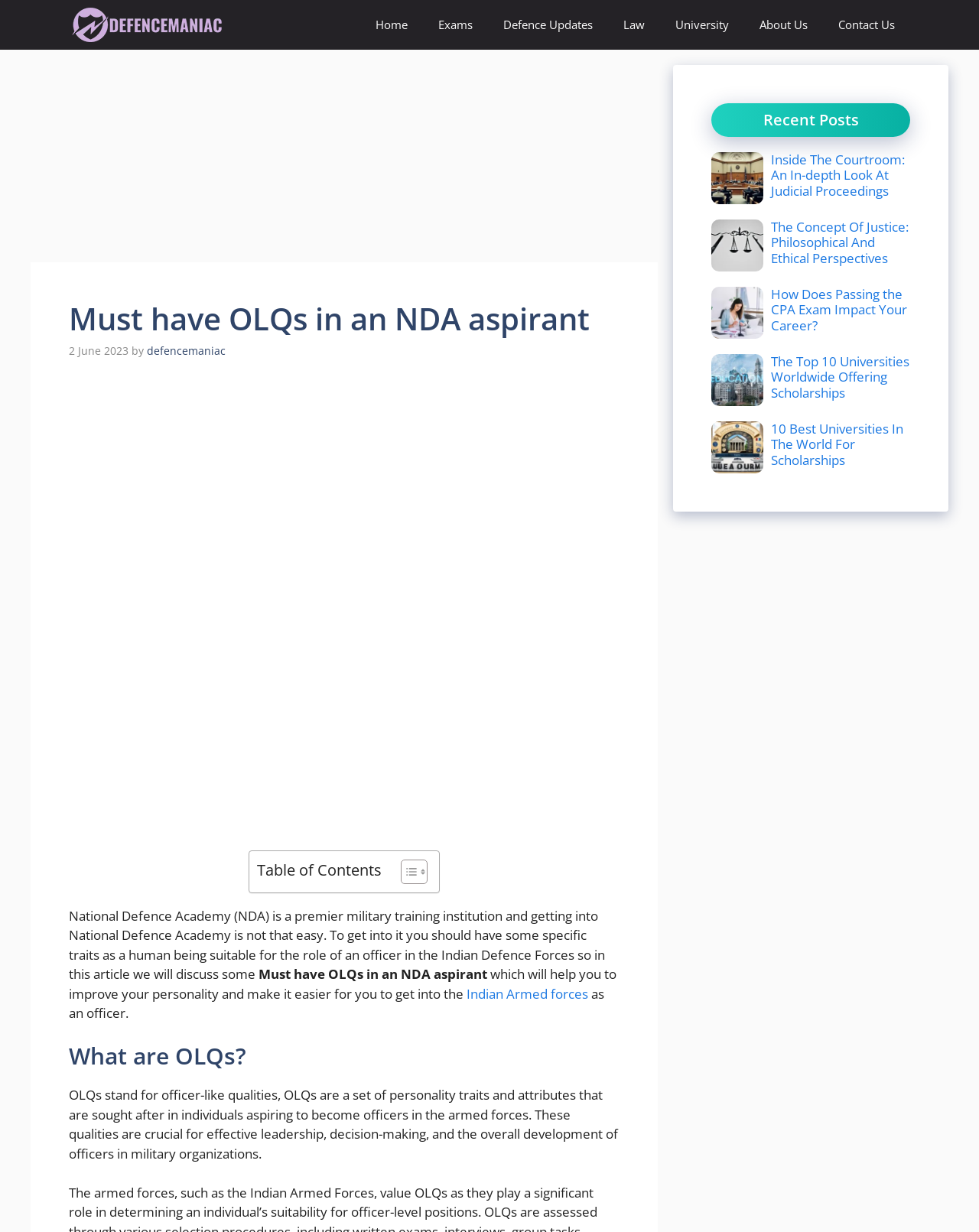Could you locate the bounding box coordinates for the section that should be clicked to accomplish this task: "Click on the 'Home' link".

[0.368, 0.0, 0.432, 0.04]